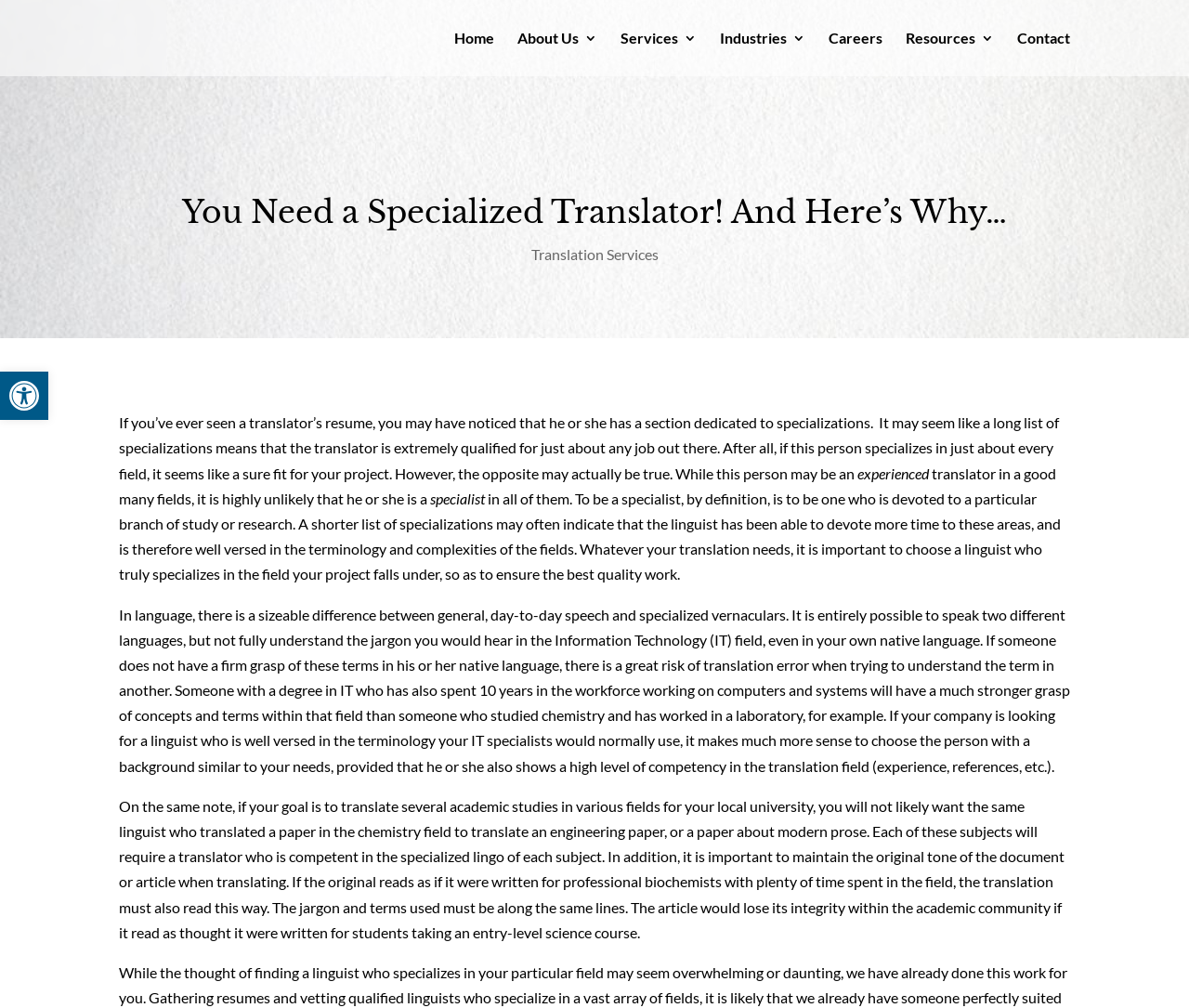Respond to the following query with just one word or a short phrase: 
What is the benefit of choosing a translator with a background similar to the project's needs?

Stronger grasp of concepts